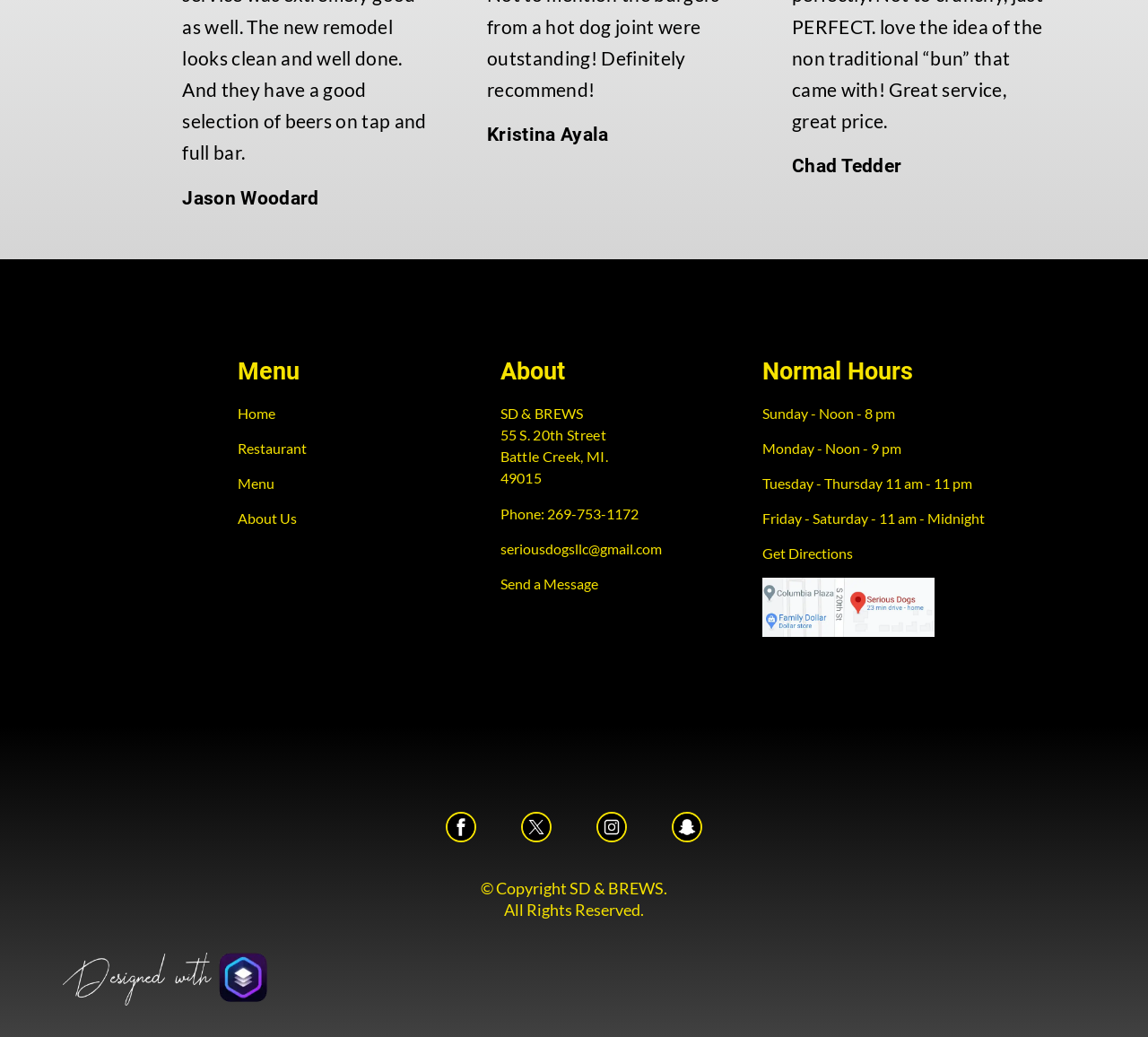Indicate the bounding box coordinates of the element that needs to be clicked to satisfy the following instruction: "Click on Home". The coordinates should be four float numbers between 0 and 1, i.e., [left, top, right, bottom].

[0.207, 0.389, 0.412, 0.409]